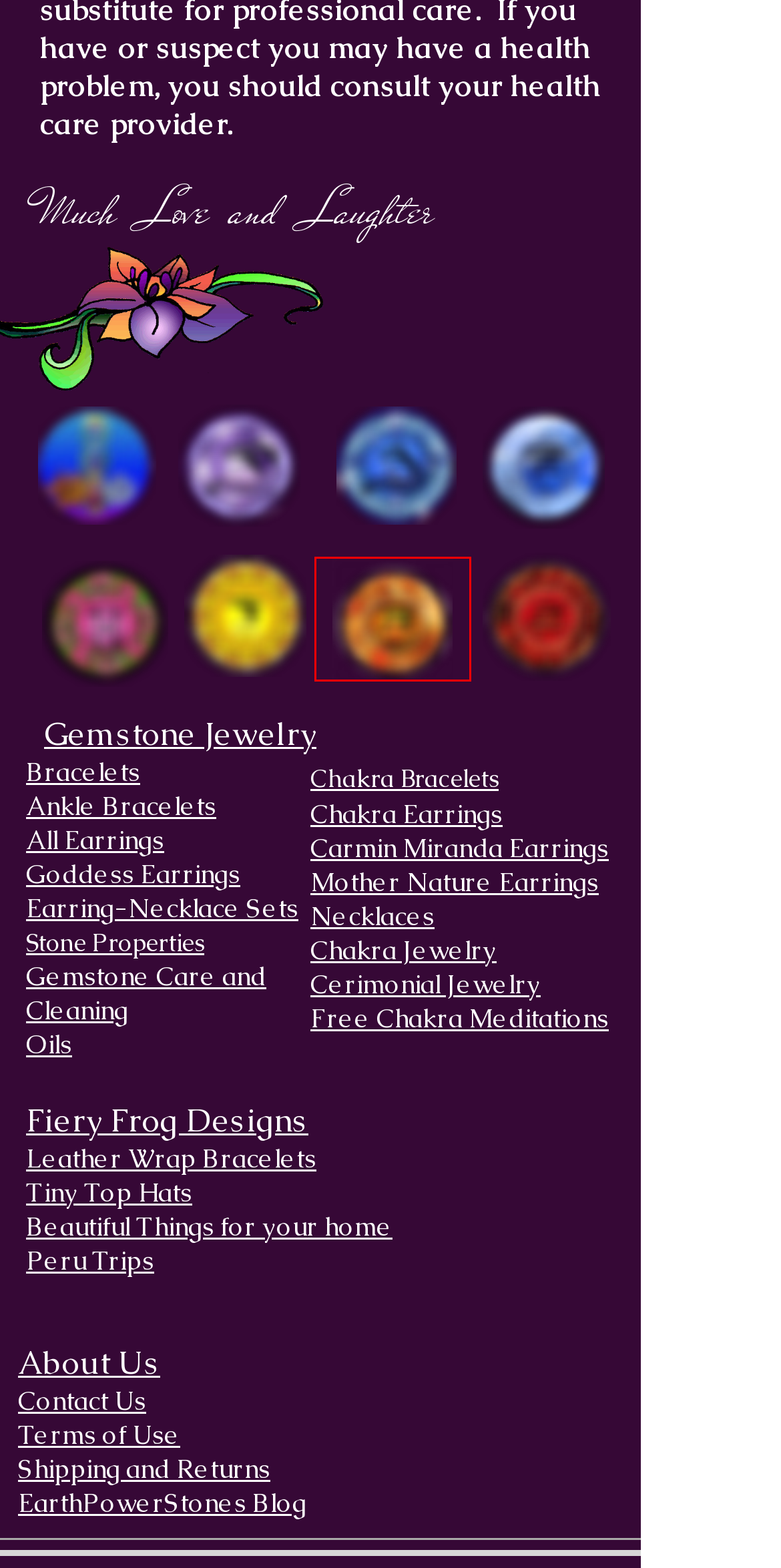Inspect the provided webpage screenshot, concentrating on the element within the red bounding box. Select the description that best represents the new webpage after you click the highlighted element. Here are the candidates:
A. EarthPowerStones|Ankle Bracelets
B. EarthPowerStones|Chakra Jewelry
C. Chakra Earrings
D. EarthPowerStones|Suncatchers
E. EarthPowerStones|Sacral Chakra Jewelry
F. EarthPowerStones|Crown Chakra Jewelry
G. EarthPowerStones|Peru Trips
H. EarthPowerStones|Carmen Miranda Gemstone Earrings

E